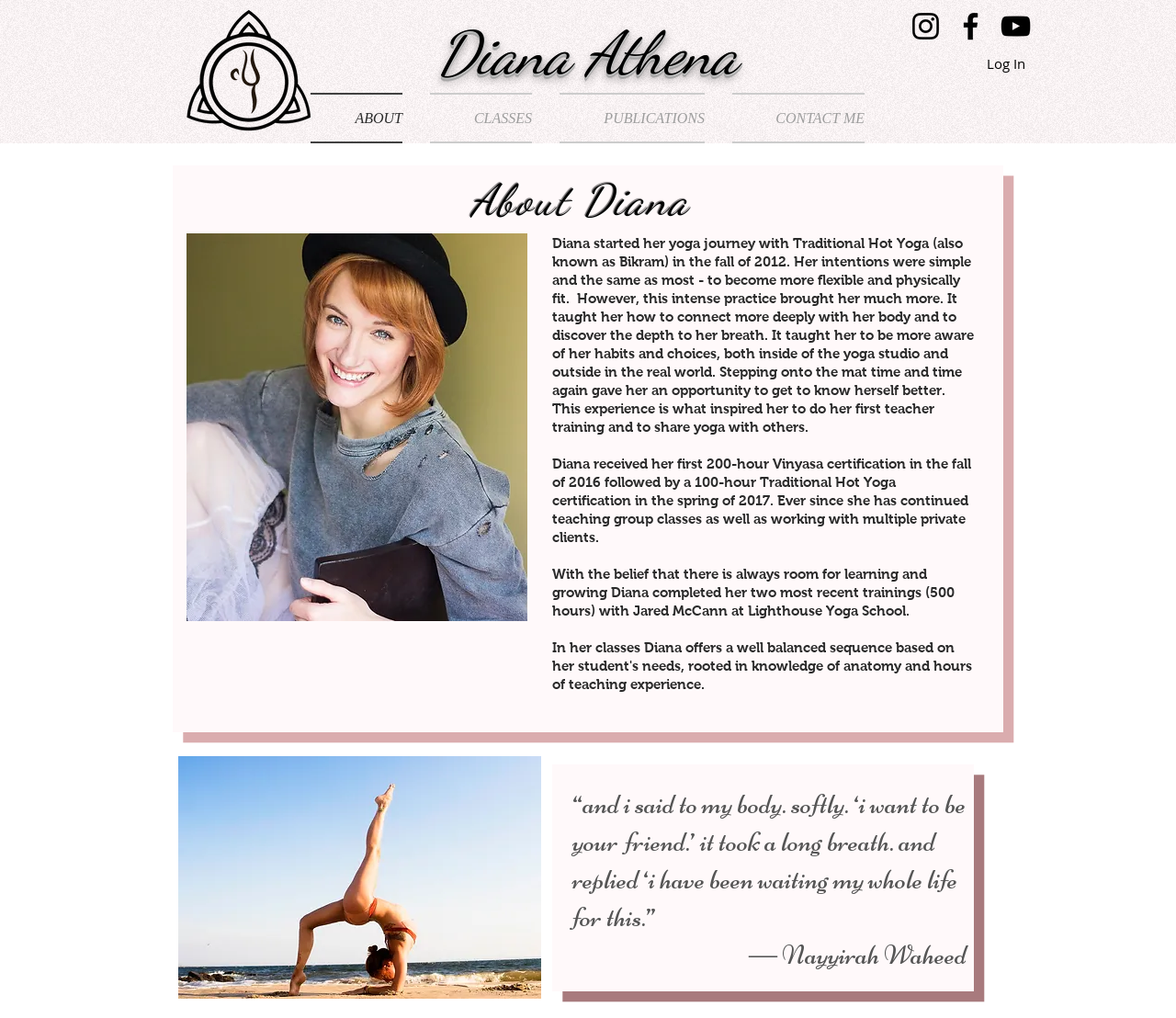What is the certification Diana received in 2016?
Please use the image to deliver a detailed and complete answer.

According to the StaticText element with bounding box coordinates [0.47, 0.447, 0.826, 0.535], Diana received her first 200-hour Vinyasa certification in the fall of 2016.